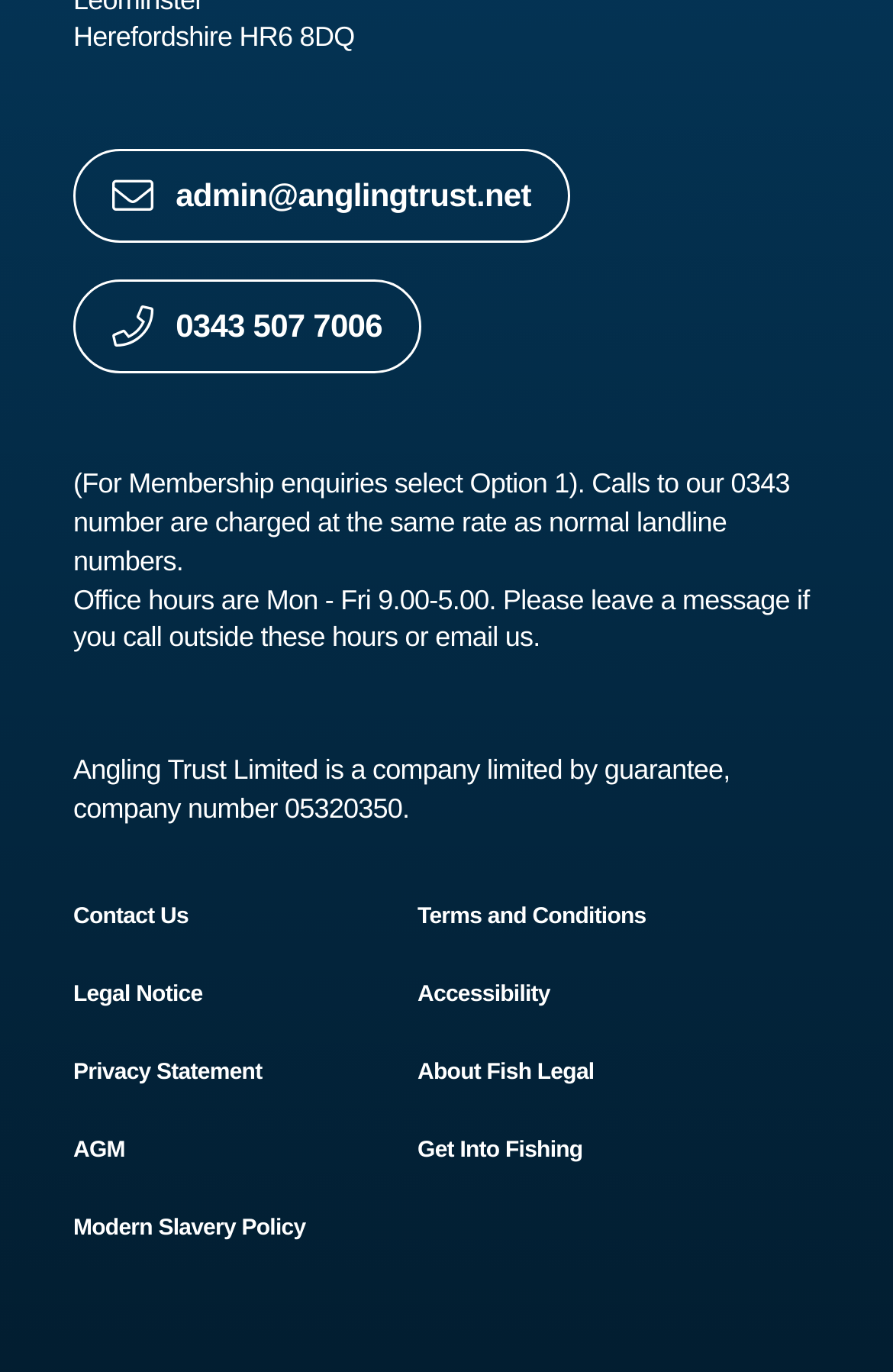What is the company number of Angling Trust Limited?
Give a one-word or short phrase answer based on the image.

05320350